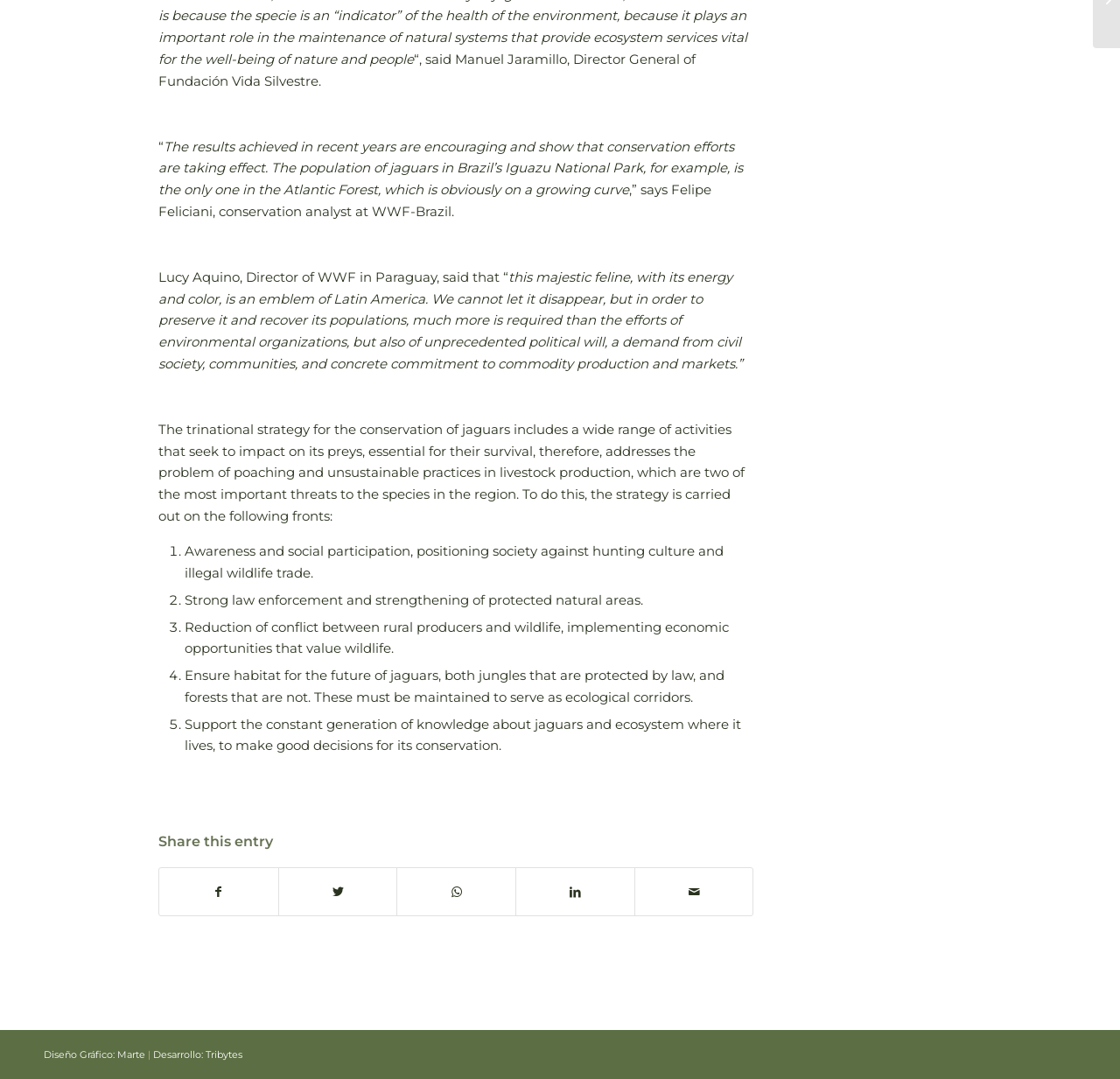Please locate the UI element described by "Stories" and provide its bounding box coordinates.

None